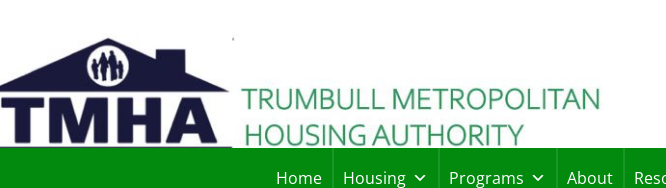Elaborate on the details you observe in the image.

The image features the logo of the Trumbull Metropolitan Housing Authority (TMHA), prominently displaying the acronym "TMHA" alongside a stylized graphic of a house with three figures symbolizing community. The logo is designed in a blue and green color scheme, reflecting a sense of support and stability. Below the logo, the full name "TRUMBULL METROPOLITAN HOUSING AUTHORITY" is inscribed in green, emphasizing the organization’s mission in providing housing services. The bottom portion of the image showcases navigation links including "Home," "Housing," "Programs," "About," and "Resources," indicating the website's functionality and the authority's commitment to accessibility and community engagement. This image serves as both a brand identifier and a gateway to essential housing information for the public.